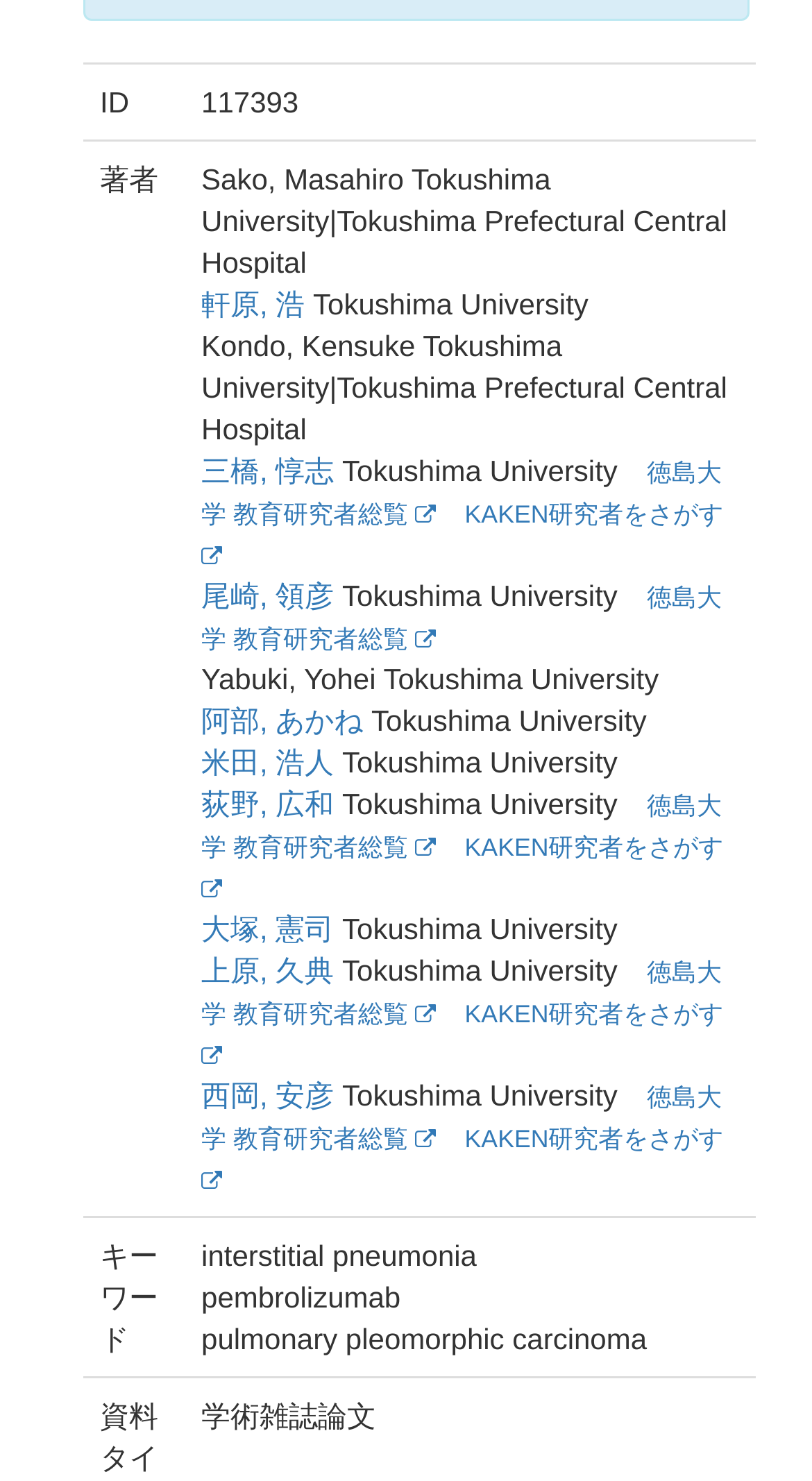Please locate the bounding box coordinates of the region I need to click to follow this instruction: "search for researchers in 徳島大学 教育研究者総覧".

[0.248, 0.309, 0.889, 0.357]